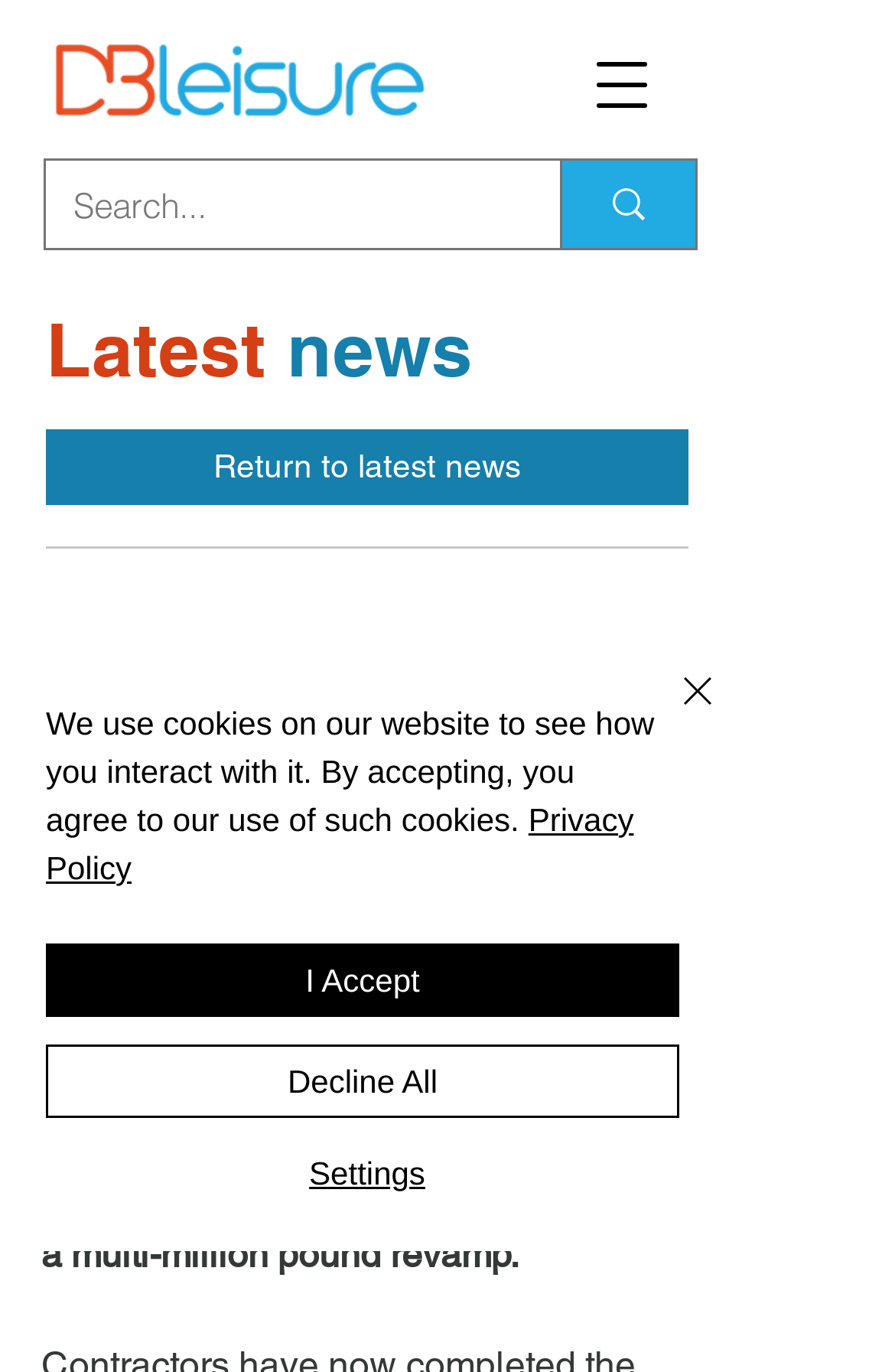Locate the bounding box of the UI element described in the following text: "Return to latest news".

[0.051, 0.313, 0.769, 0.368]